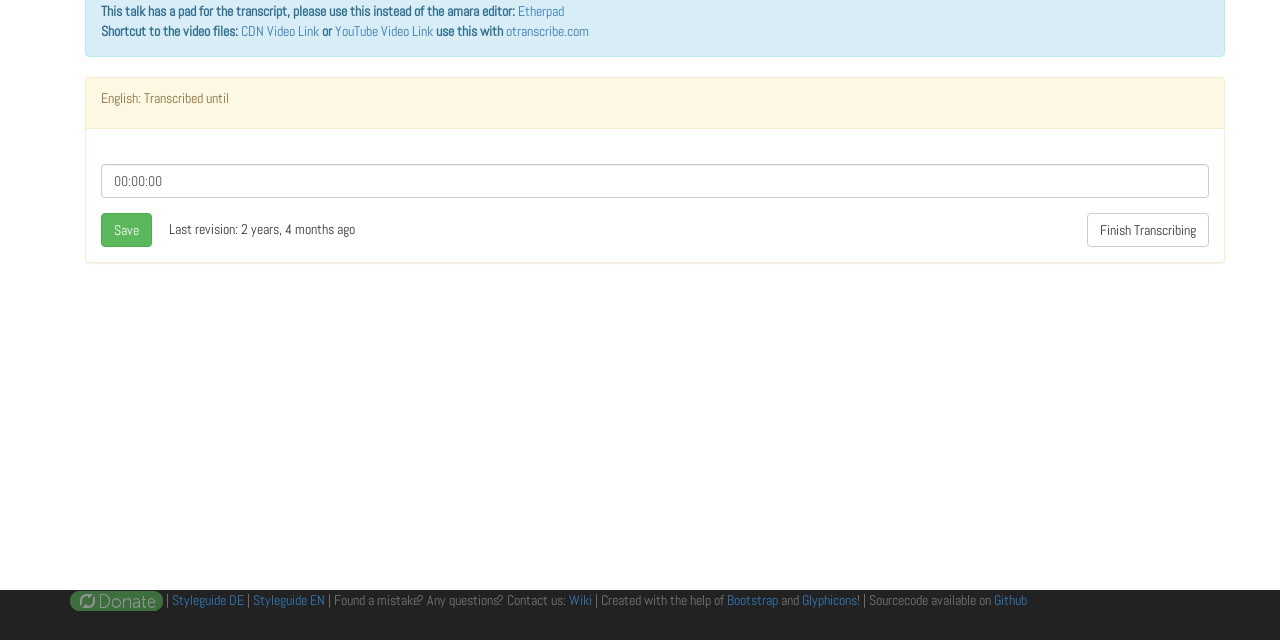Identify the bounding box for the described UI element. Provide the coordinates in (top-left x, top-left y, bottom-right x, bottom-right y) format with values ranging from 0 to 1: Styleguide DE

[0.134, 0.923, 0.191, 0.952]